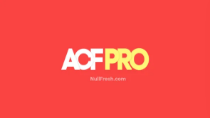Give a one-word or short phrase answer to this question: 
What is the website associated with ACF Pro?

NulFresh.com